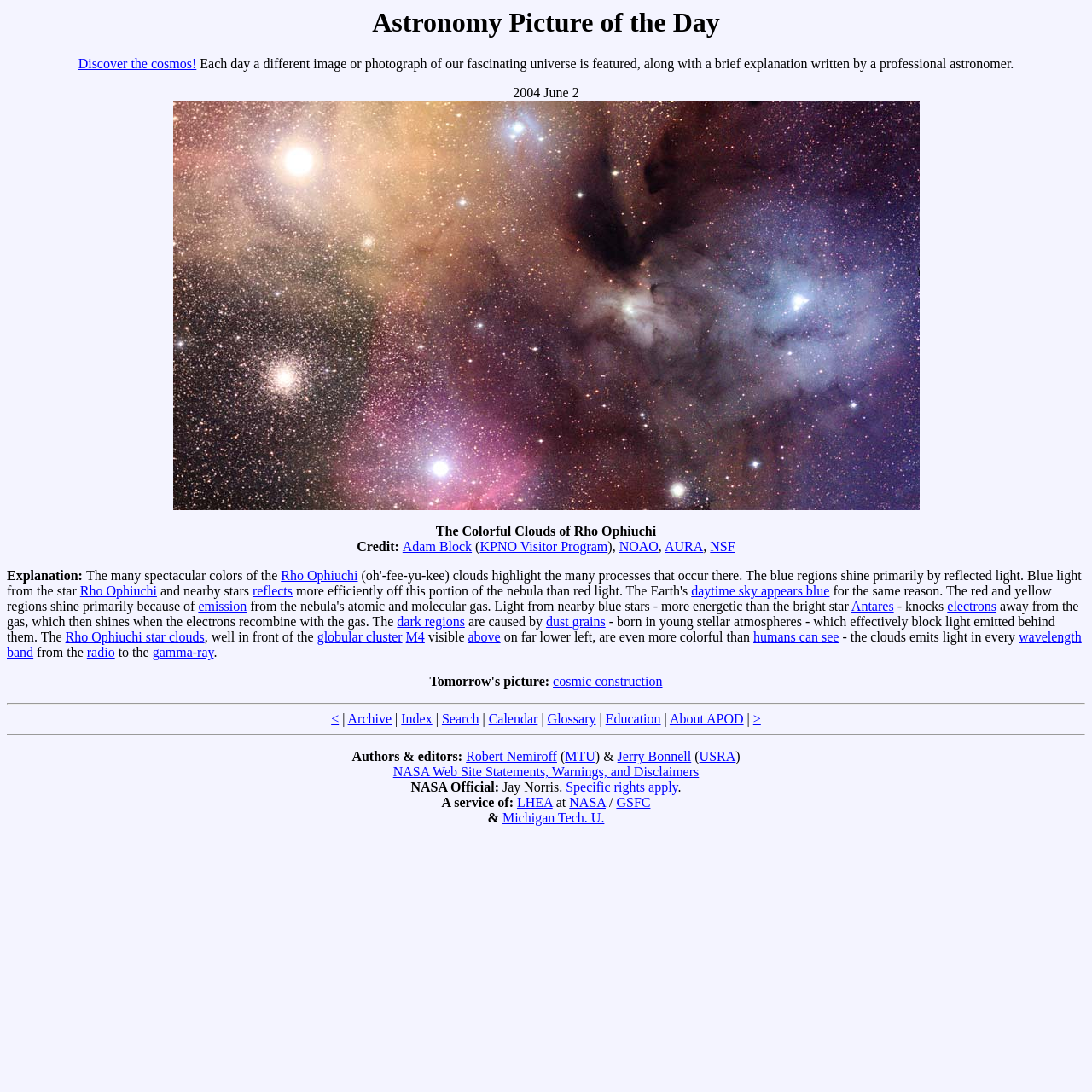Please determine and provide the text content of the webpage's heading.

Astronomy Picture of the Day